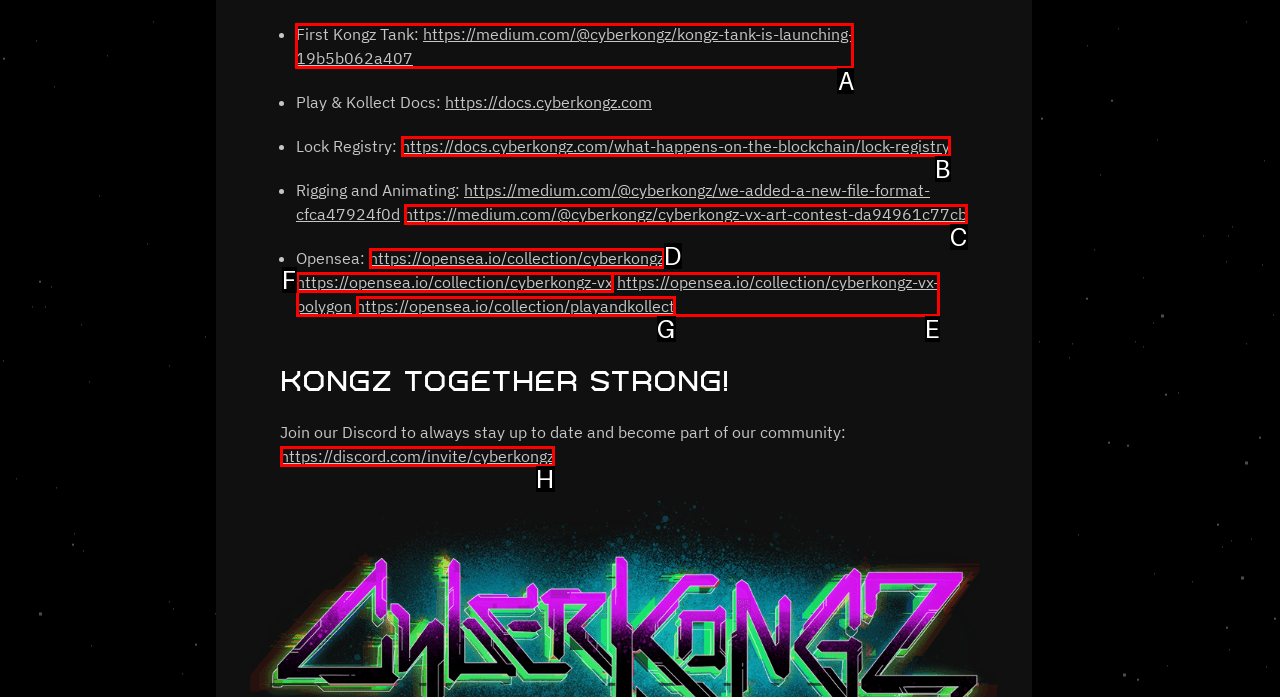Determine which UI element you should click to perform the task: Visit the Kongz Tank launch page
Provide the letter of the correct option from the given choices directly.

A